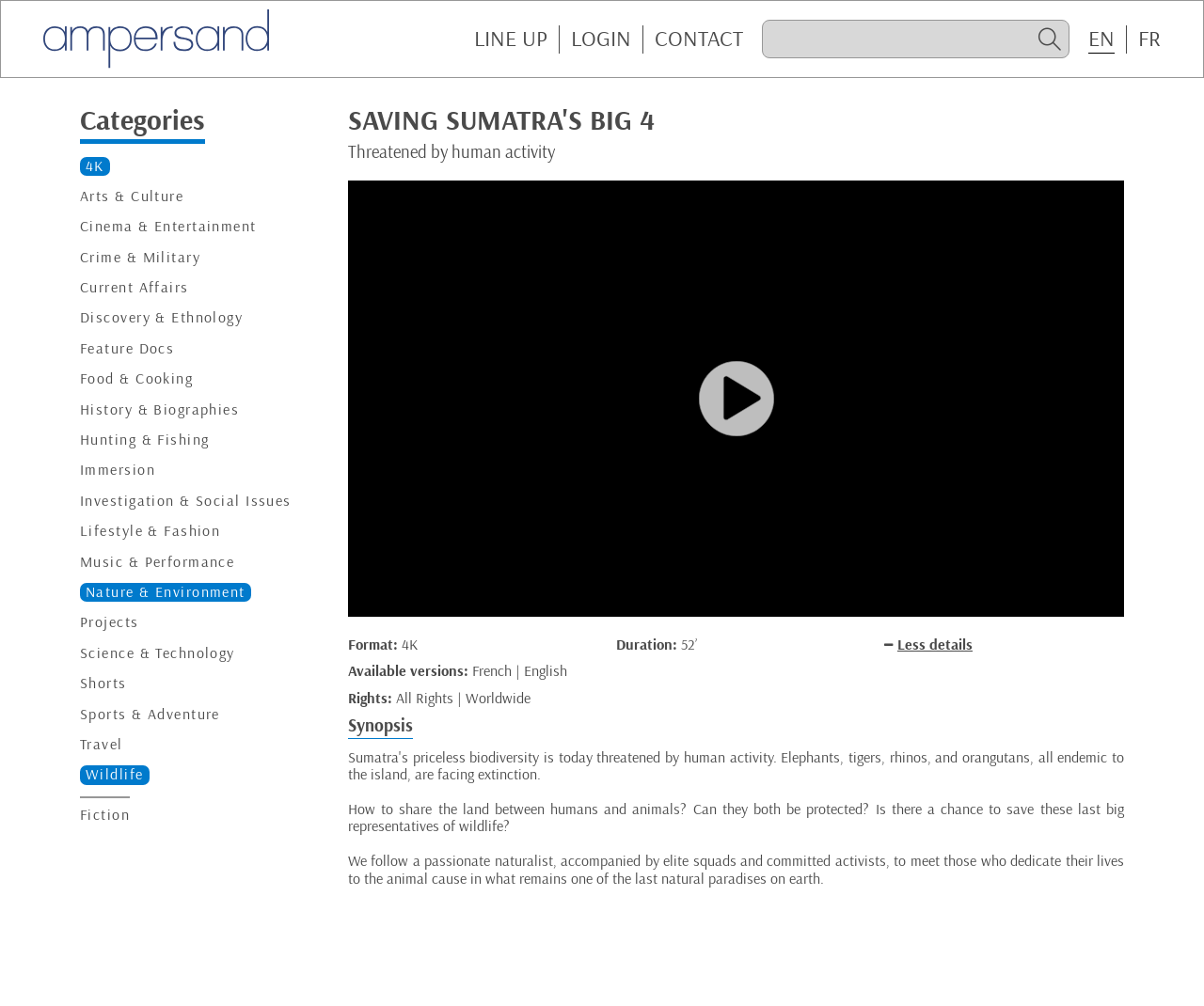Pinpoint the bounding box coordinates of the element you need to click to execute the following instruction: "Select the 4K category". The bounding box should be represented by four float numbers between 0 and 1, in the format [left, top, right, bottom].

[0.066, 0.156, 0.091, 0.175]